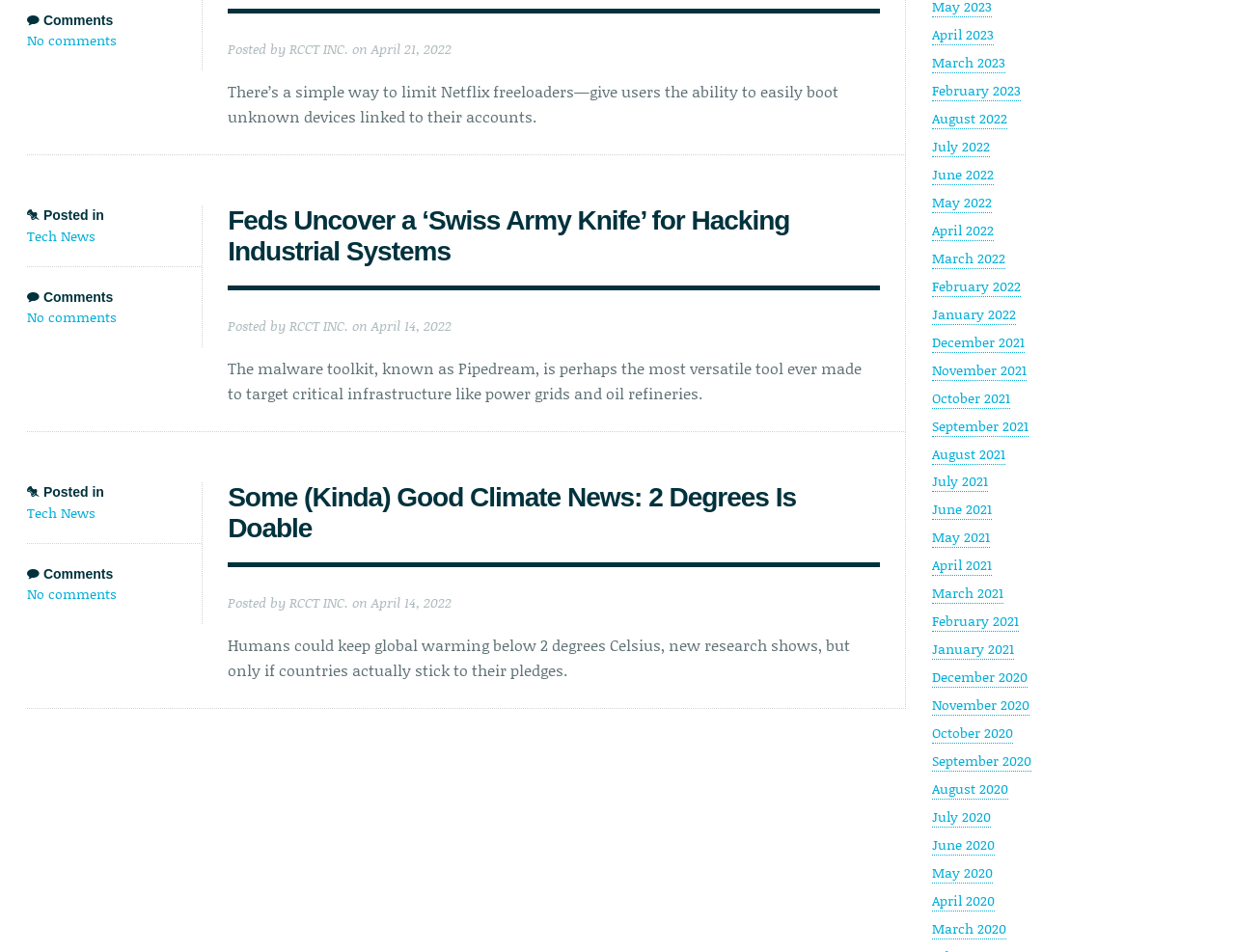Provide the bounding box coordinates of the area you need to click to execute the following instruction: "Check articles from Tech News category".

[0.022, 0.237, 0.077, 0.258]